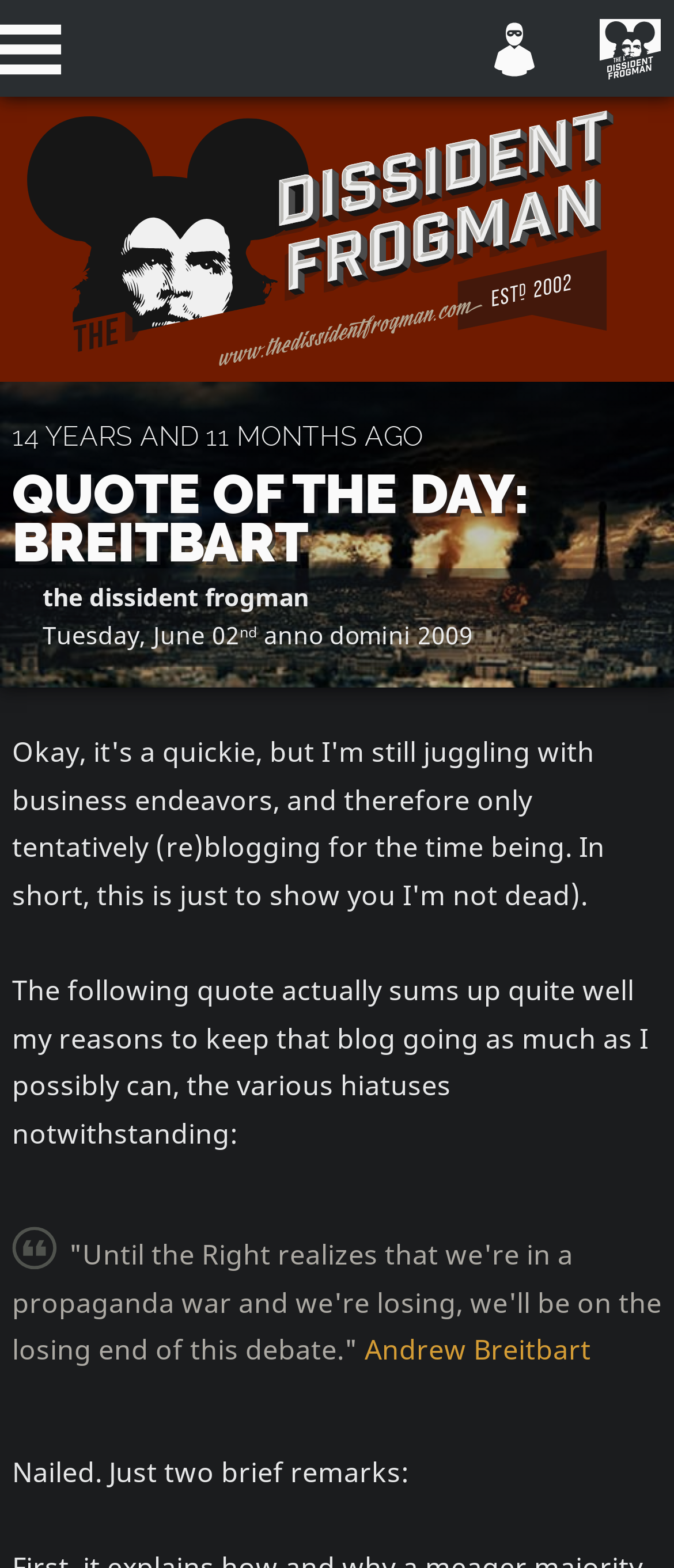Provide the bounding box coordinates of the HTML element this sentence describes: "Andrew Breitbart". The bounding box coordinates consist of four float numbers between 0 and 1, i.e., [left, top, right, bottom].

[0.541, 0.849, 0.877, 0.873]